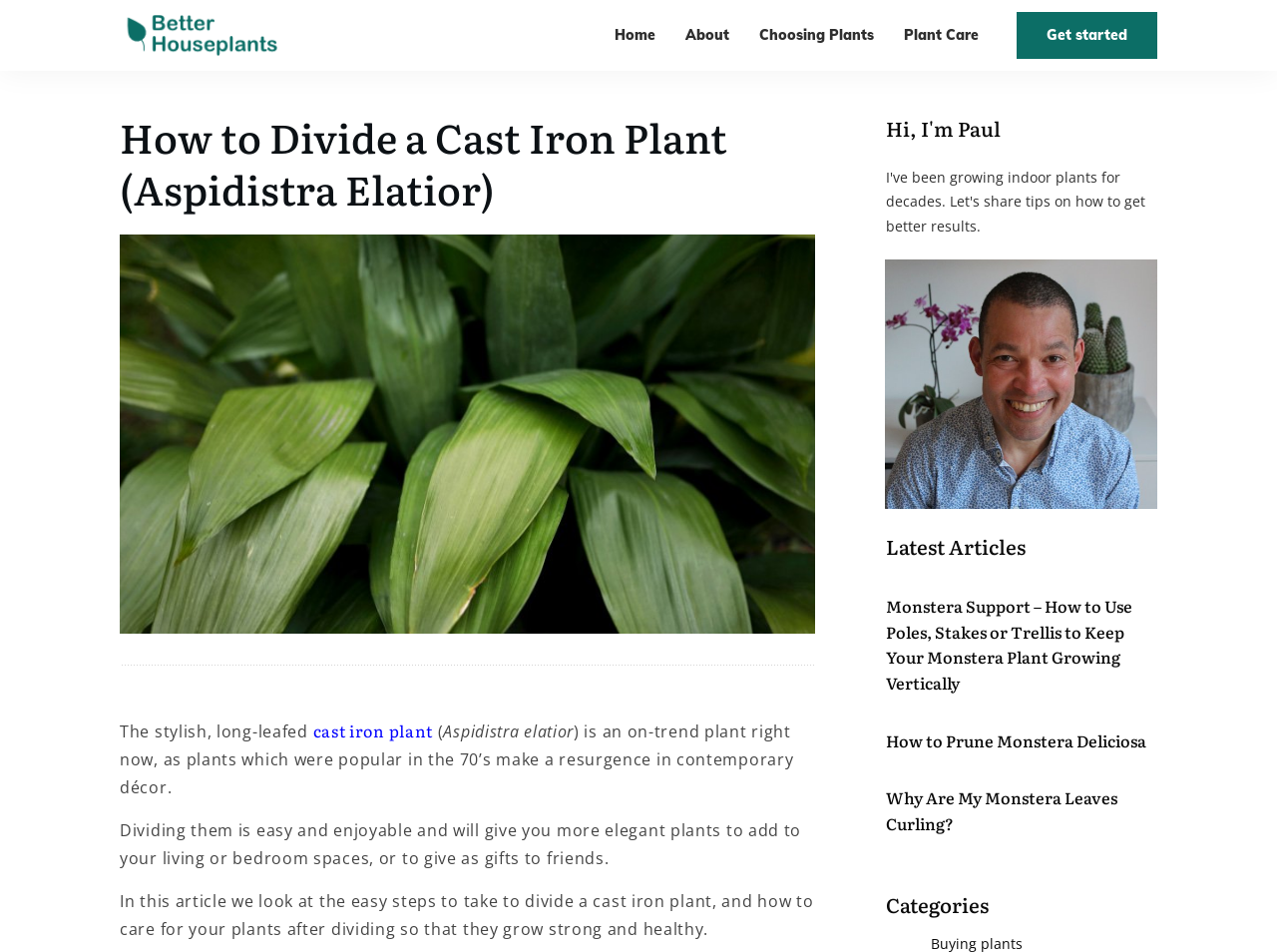Respond to the following question with a brief word or phrase:
What is the purpose of dividing a cast iron plant?

To get more plants